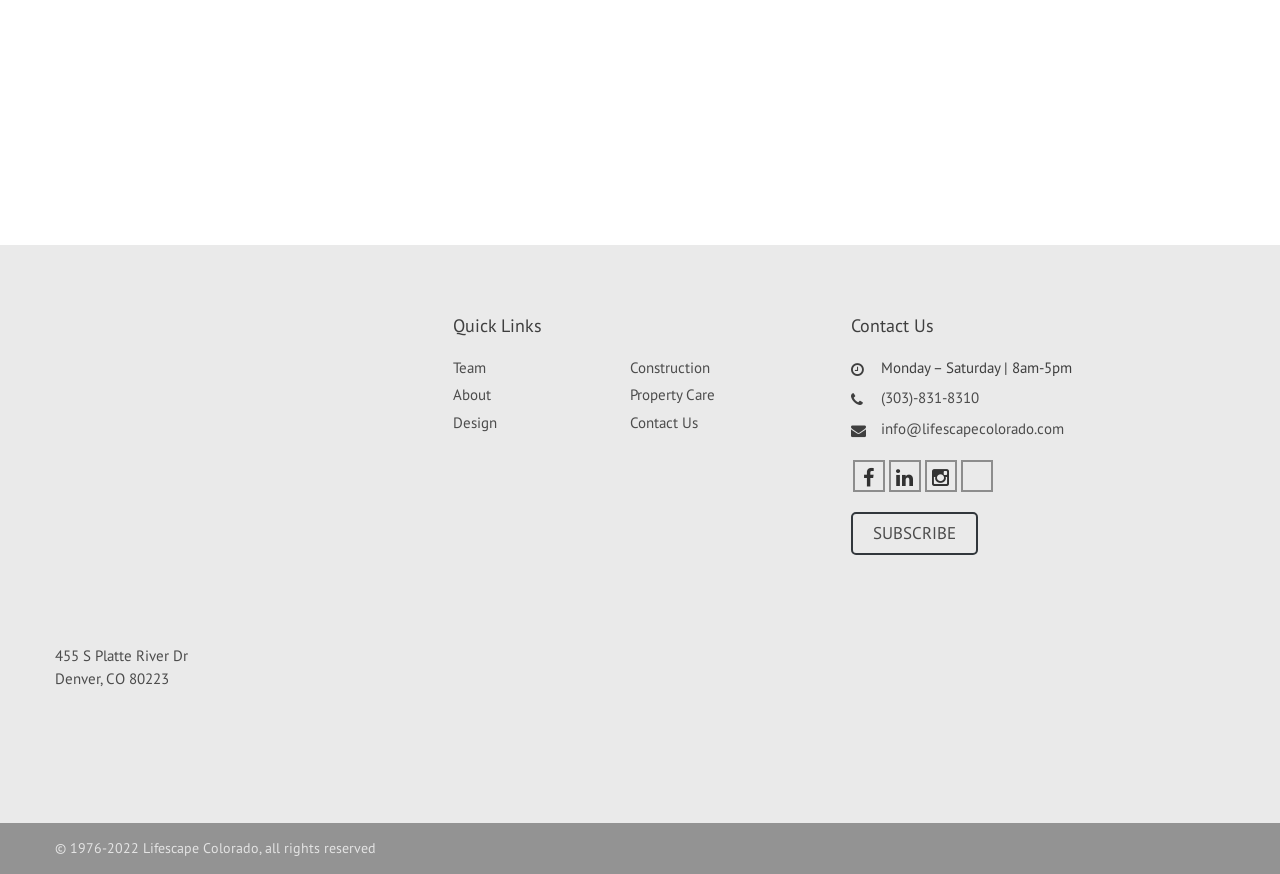Determine the bounding box coordinates of the clickable element necessary to fulfill the instruction: "Visit the Twitter page". Provide the coordinates as four float numbers within the 0 to 1 range, i.e., [left, top, right, bottom].

[0.75, 0.526, 0.775, 0.563]